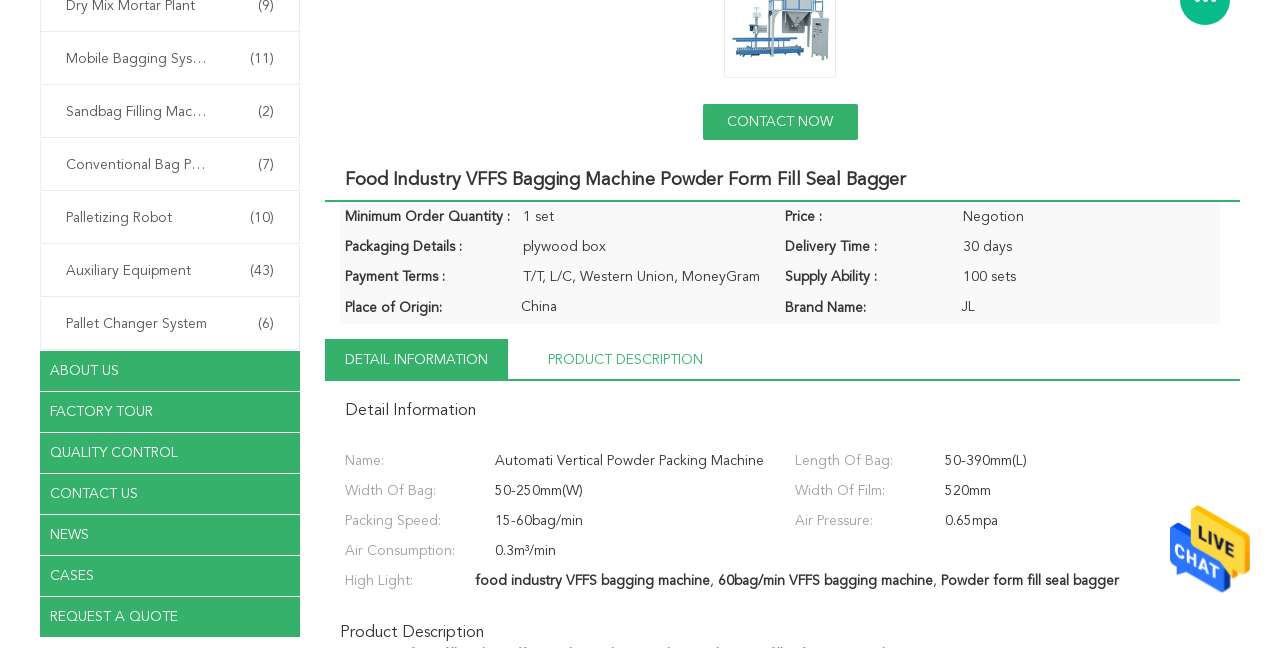Provide the bounding box coordinates of the HTML element described as: "Cases". The bounding box coordinates should be four float numbers between 0 and 1, i.e., [left, top, right, bottom].

[0.031, 0.858, 0.234, 0.92]